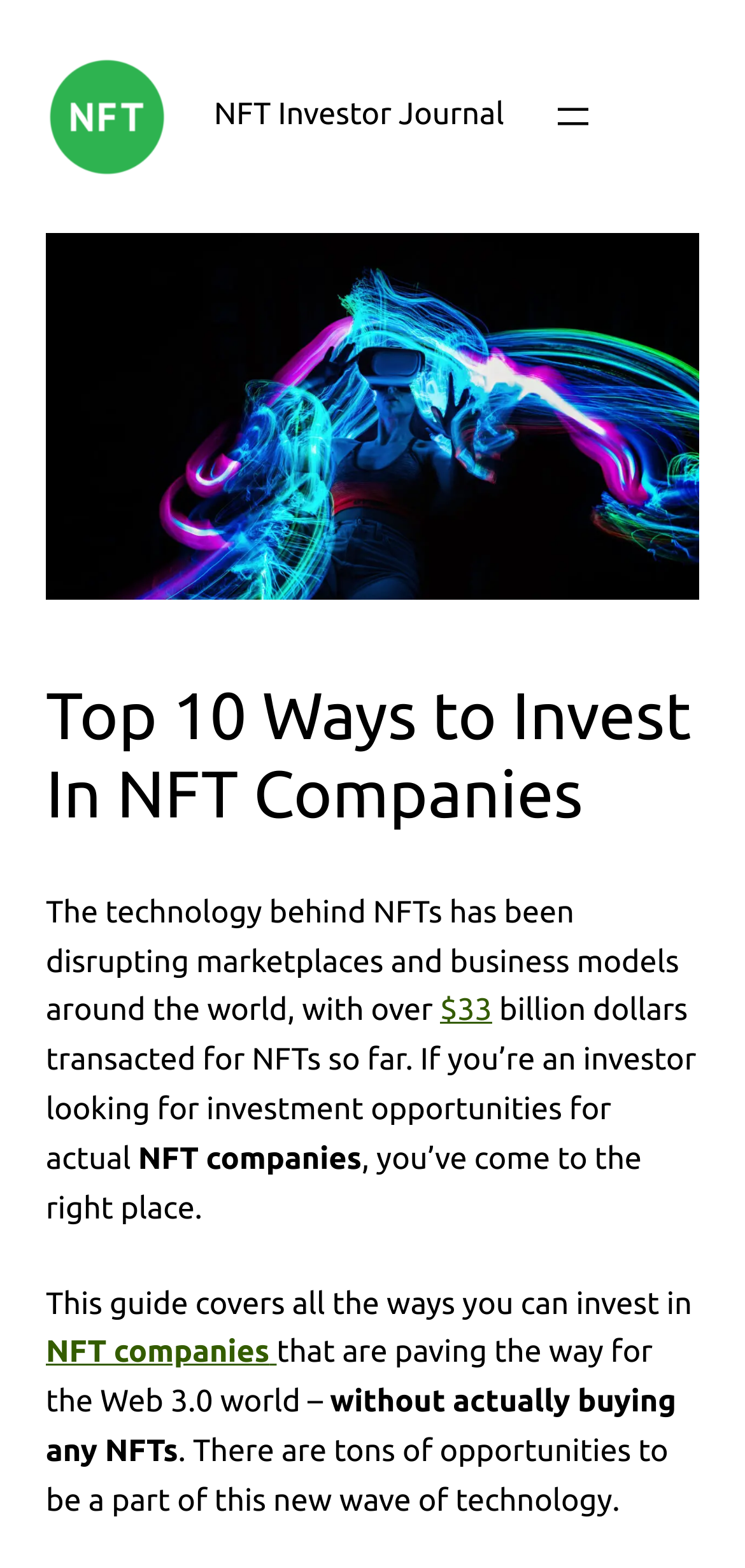What is the logo of the website?
Please use the image to provide a one-word or short phrase answer.

NFT Investor Journal logo